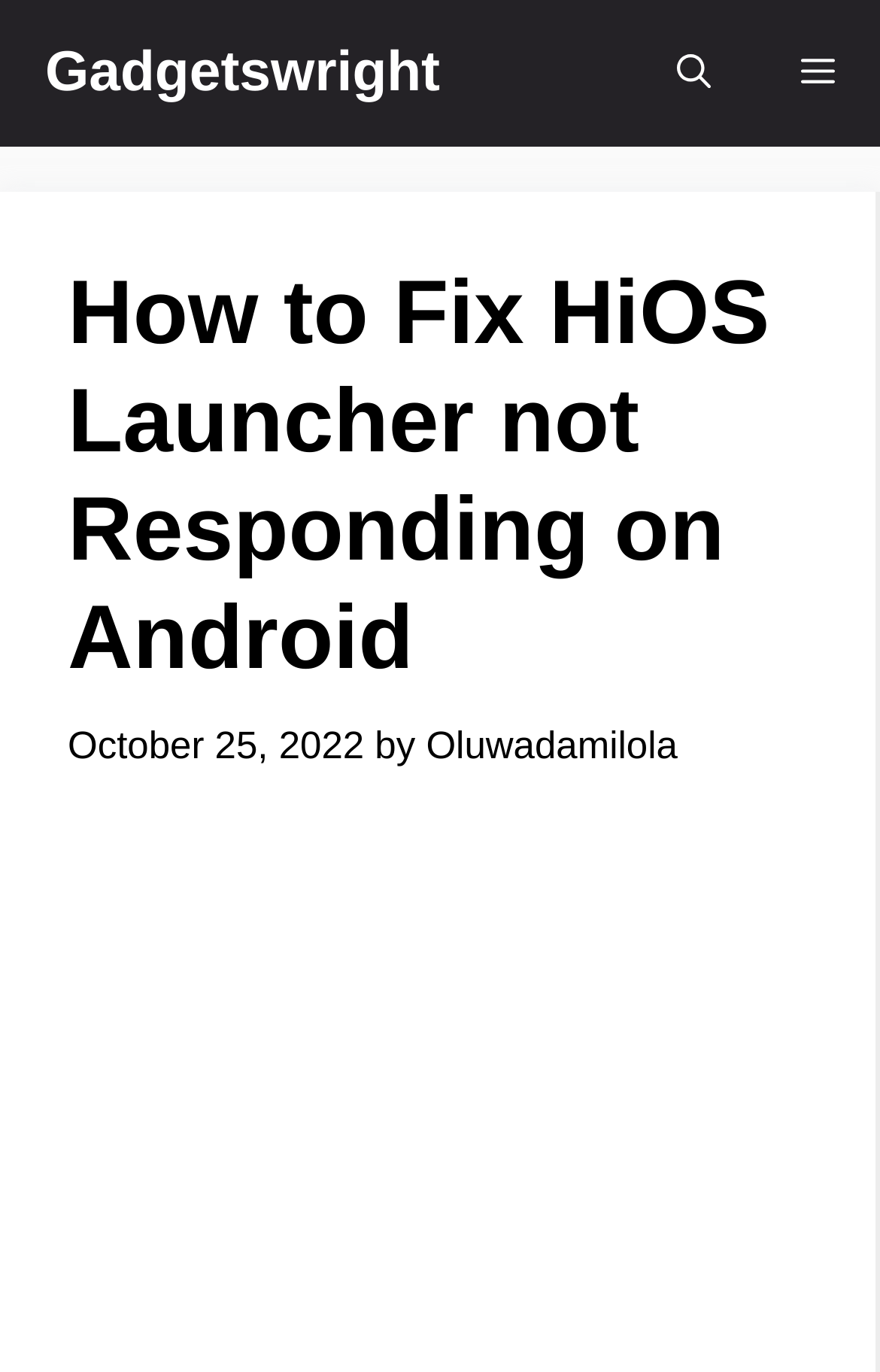Please answer the following question using a single word or phrase: 
What is the date of the article?

October 25, 2022